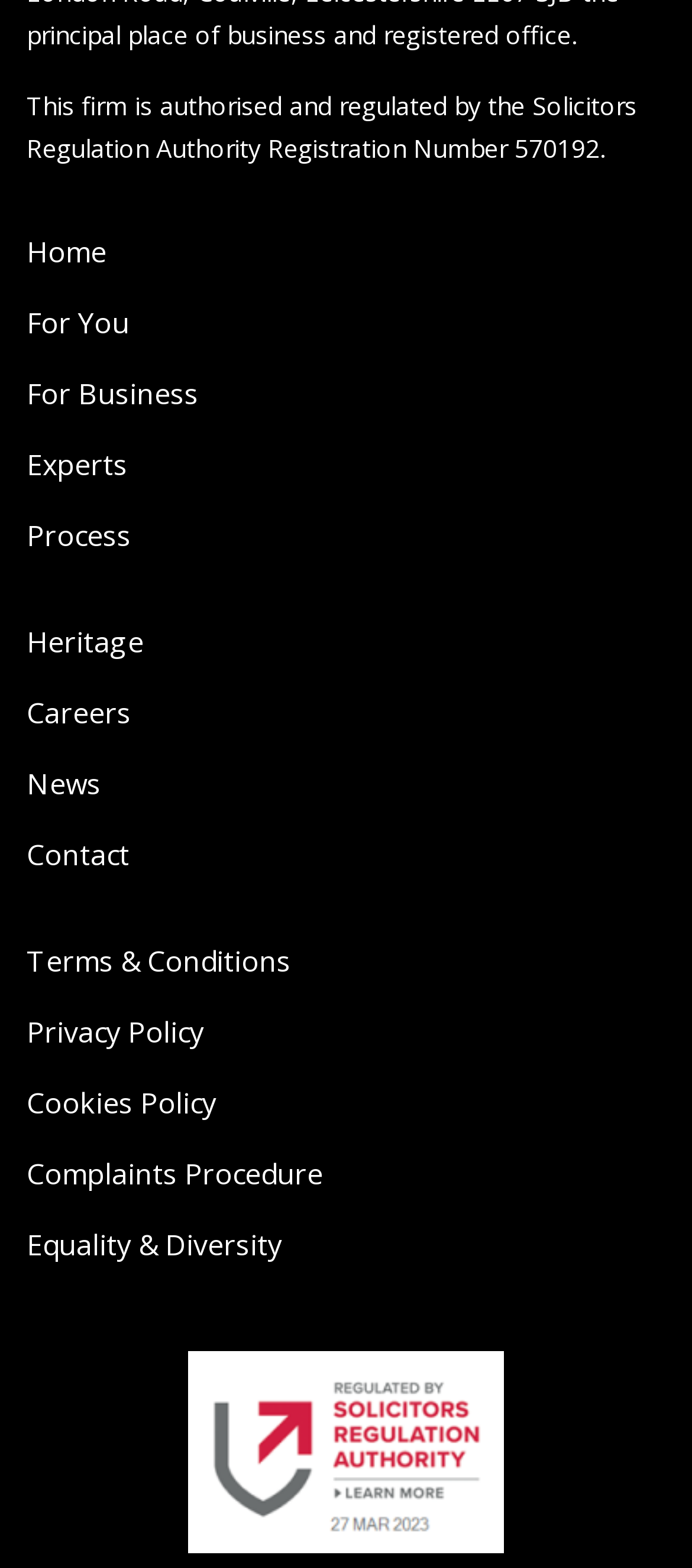Determine the bounding box coordinates of the clickable area required to perform the following instruction: "view terms and conditions". The coordinates should be represented as four float numbers between 0 and 1: [left, top, right, bottom].

[0.038, 0.59, 0.962, 0.636]